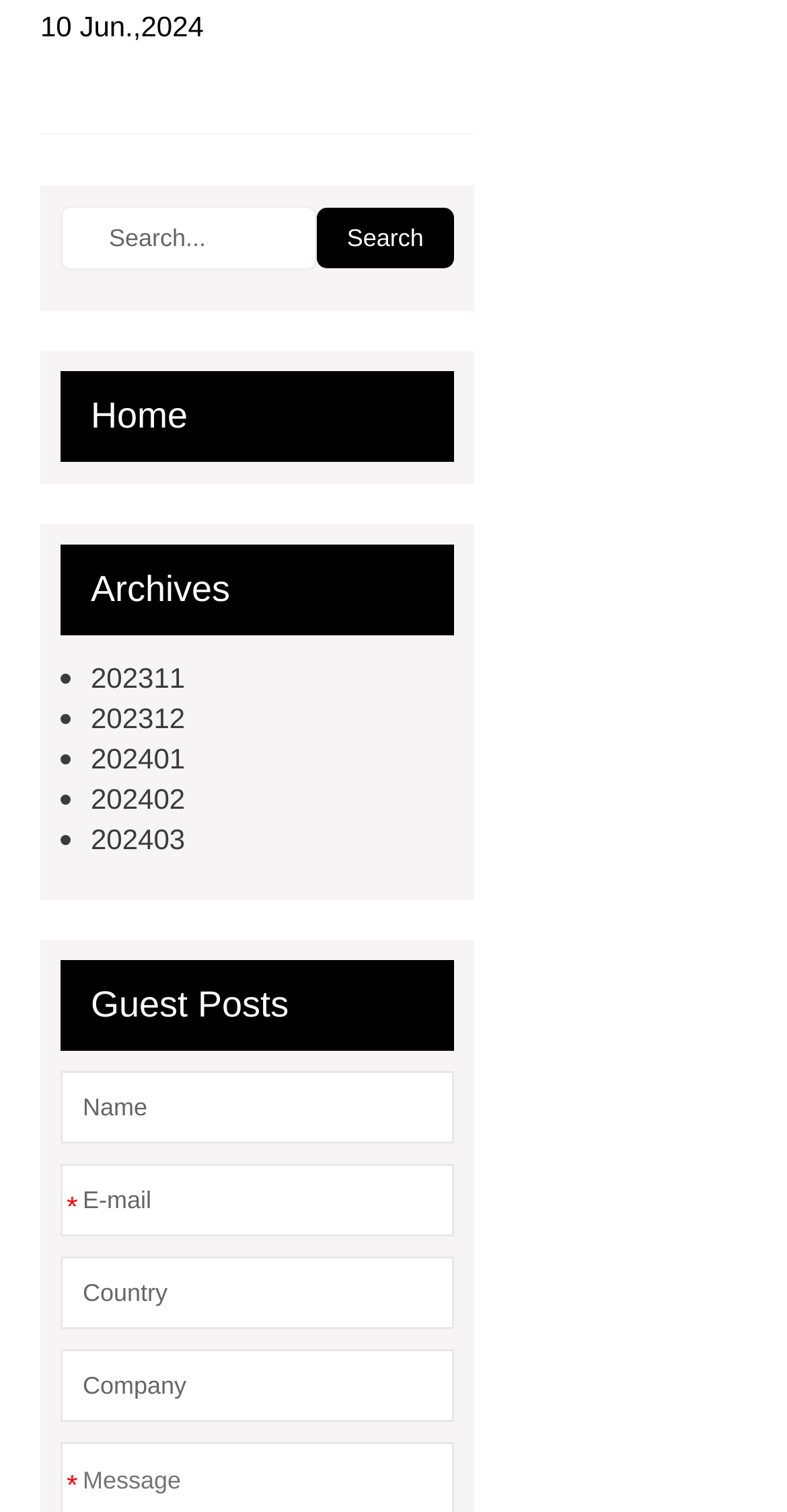What is the purpose of the asterisk symbol?
Using the image as a reference, give an elaborate response to the question.

The asterisk symbol is located next to some of the textboxes, indicating that those fields are required to be filled in, unlike the others which are optional.